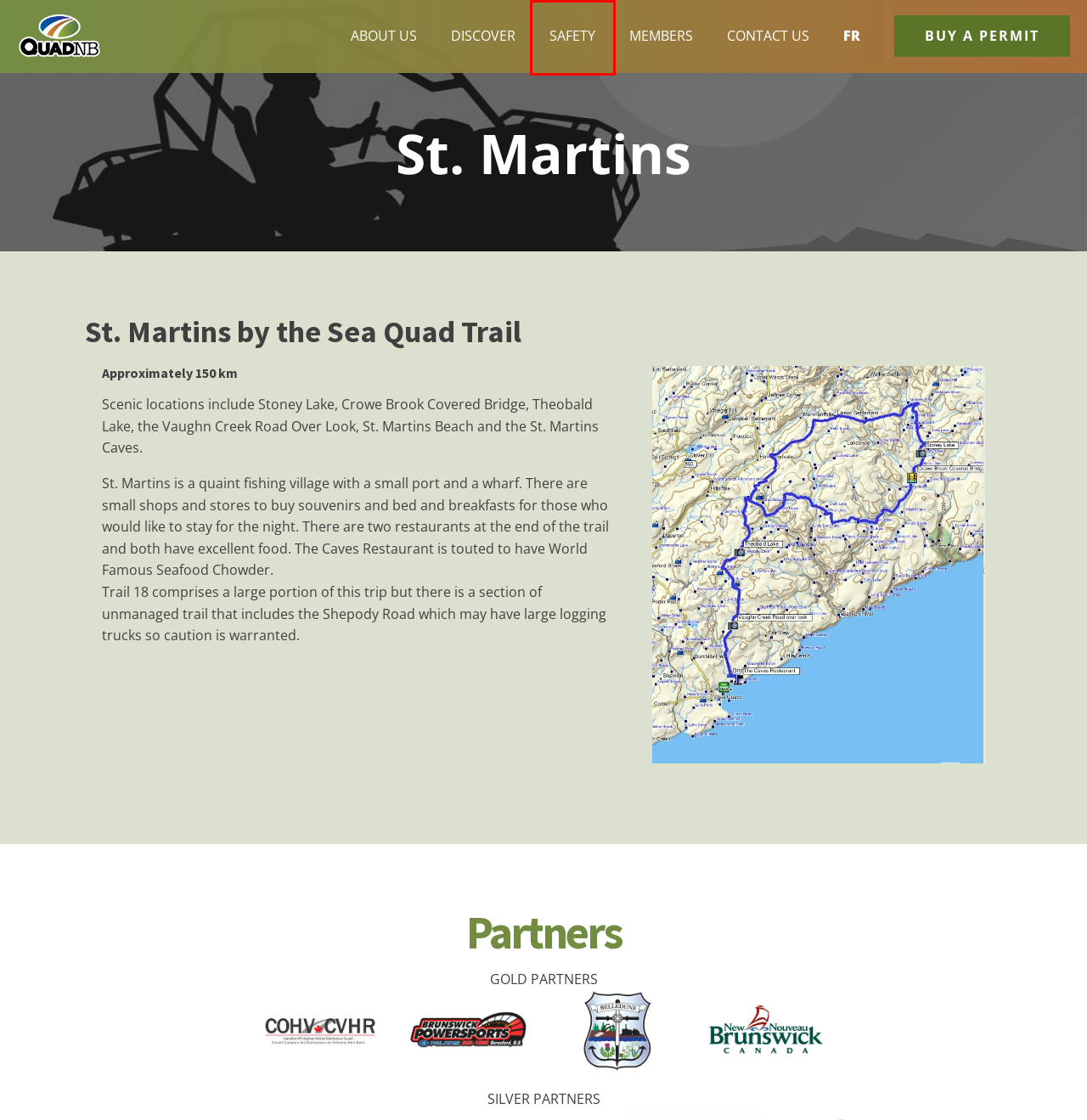You’re provided with a screenshot of a webpage that has a red bounding box around an element. Choose the best matching webpage description for the new page after clicking the element in the red box. The options are:
A. St Martins - Quad NB
B. About Us - Quad NB
C. Discover - Quad NB
D. Club Resources - Quad NB
E. Members - Quad NB
F. Buy a Permit - Quad NB
G. Contact Us - Quad NB
H. Safety - Quad NB

H